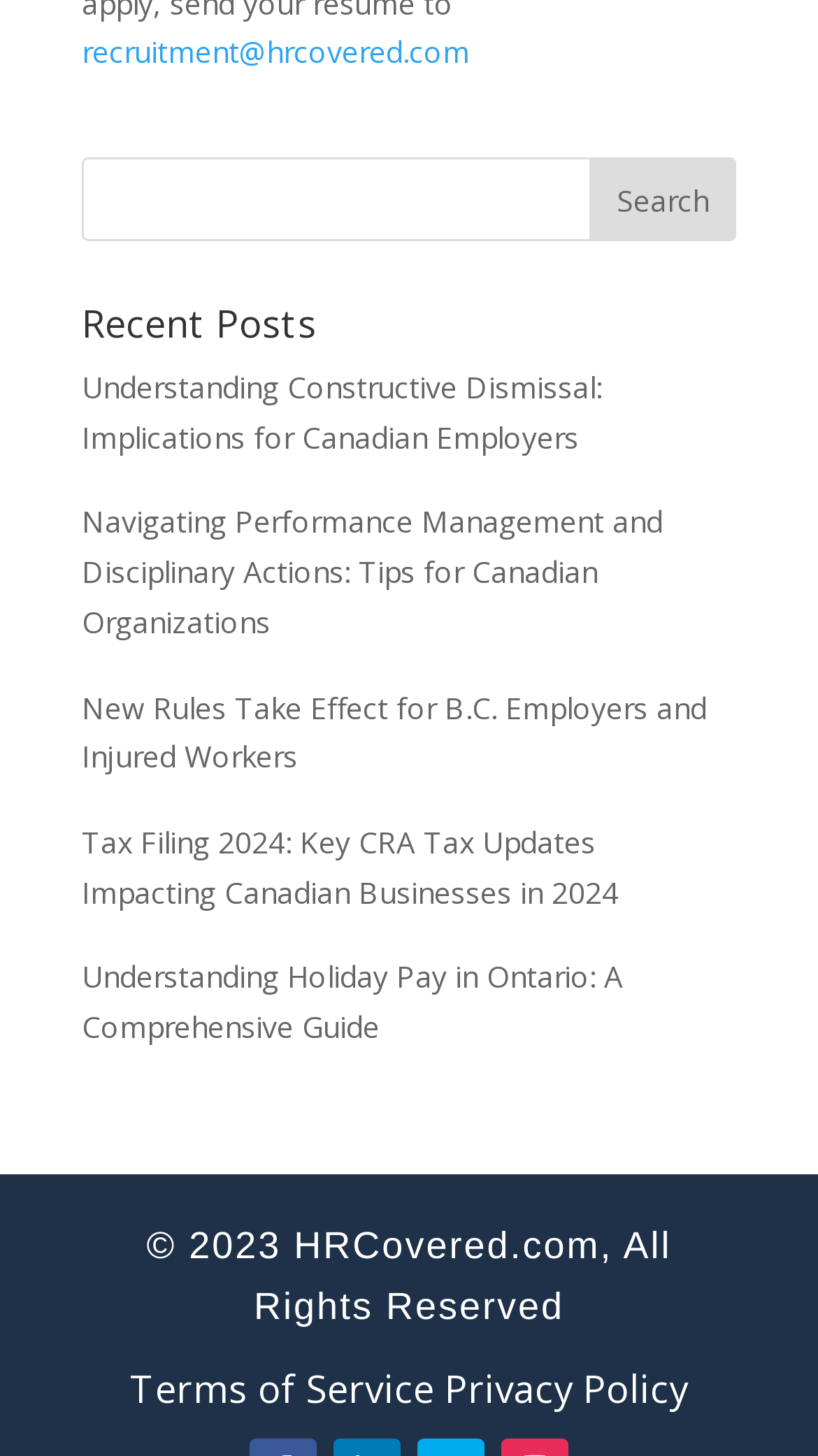Please find the bounding box coordinates of the element that you should click to achieve the following instruction: "view holiday pay guide in Ontario". The coordinates should be presented as four float numbers between 0 and 1: [left, top, right, bottom].

[0.1, 0.657, 0.762, 0.719]